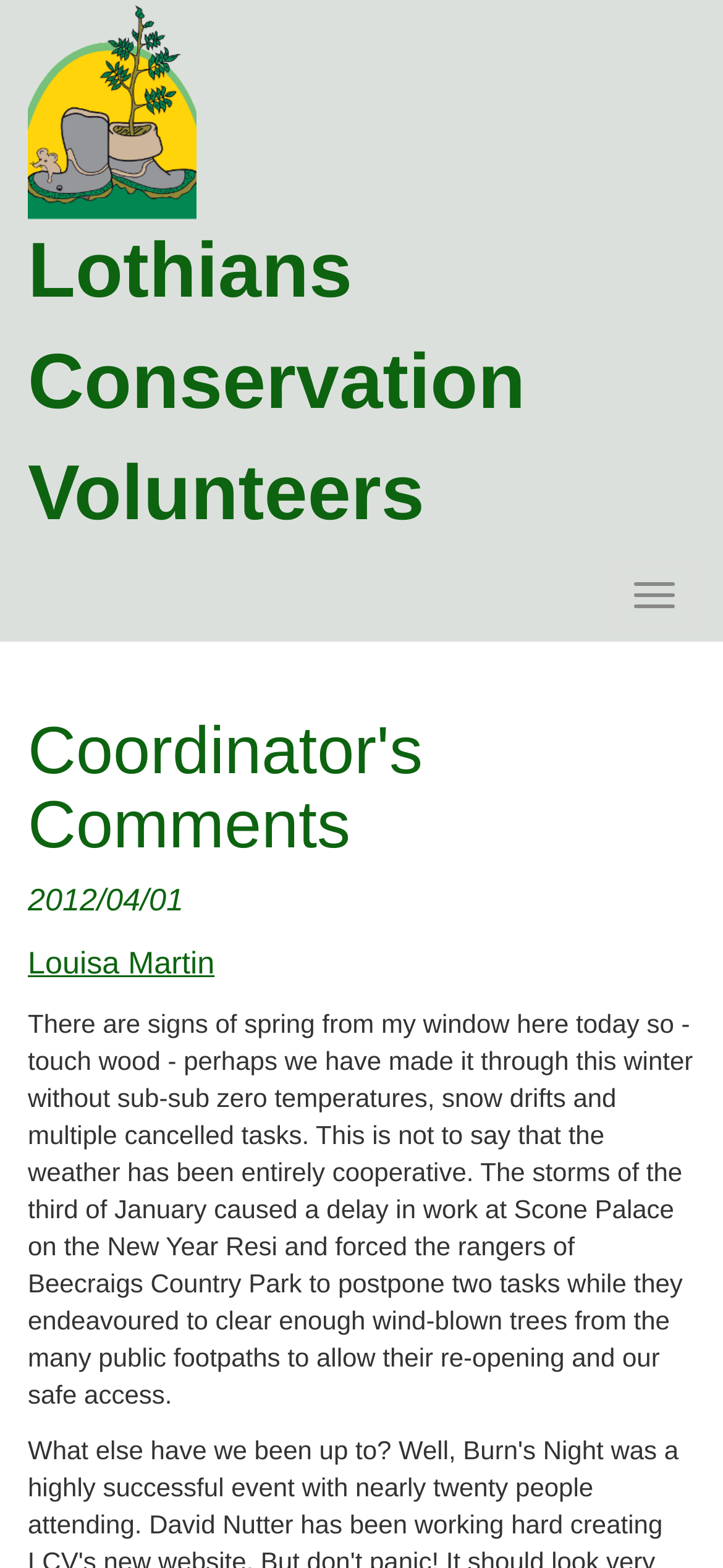Who wrote the article?
Please answer the question with as much detail as possible using the screenshot.

The author of the article can be found in the static text element located below the date '2012/04/01', which reads 'Louisa Martin'.